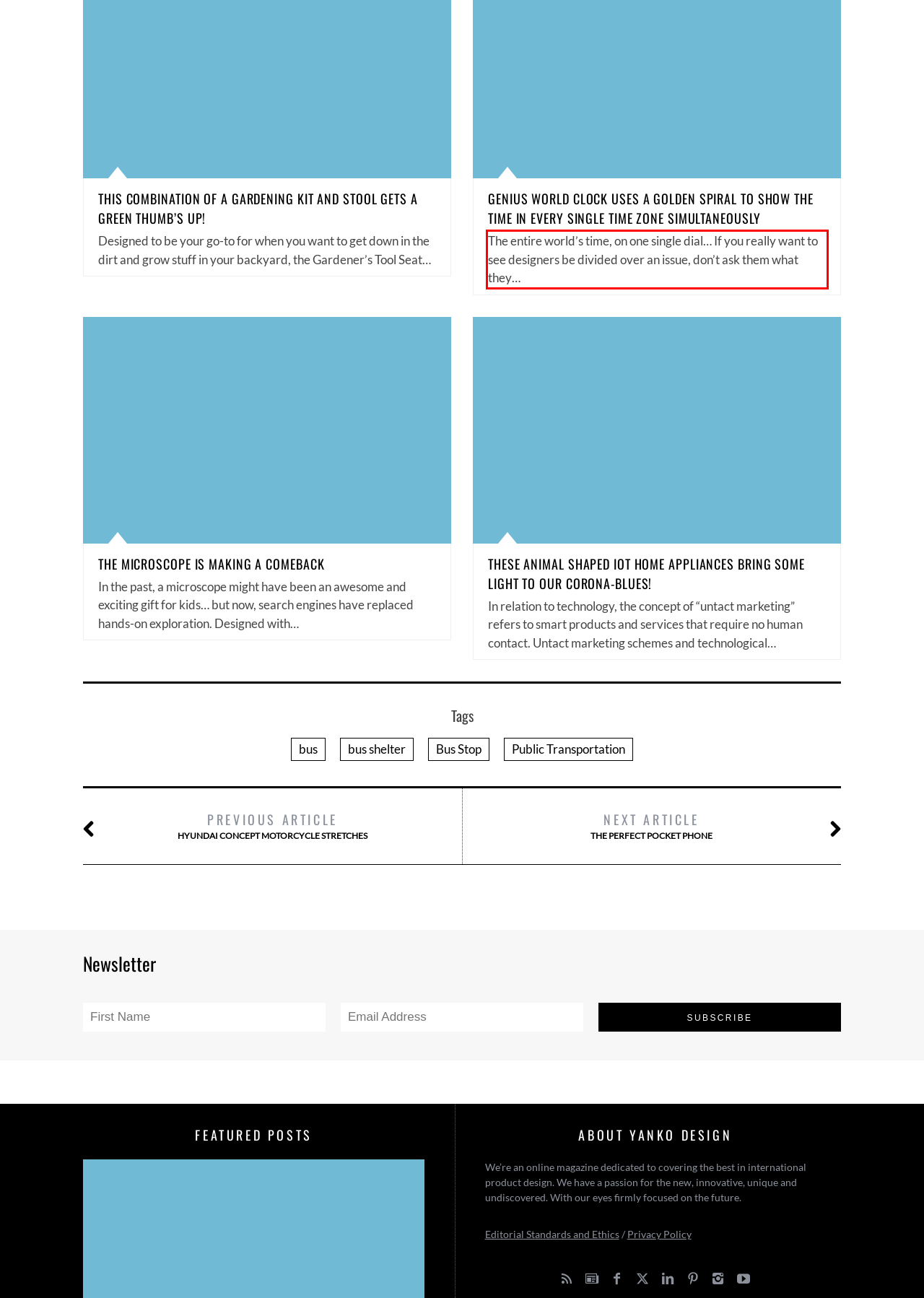Extract and provide the text found inside the red rectangle in the screenshot of the webpage.

The entire world’s time, on one single dial… If you really want to see designers be divided over an issue, don’t ask them what they…